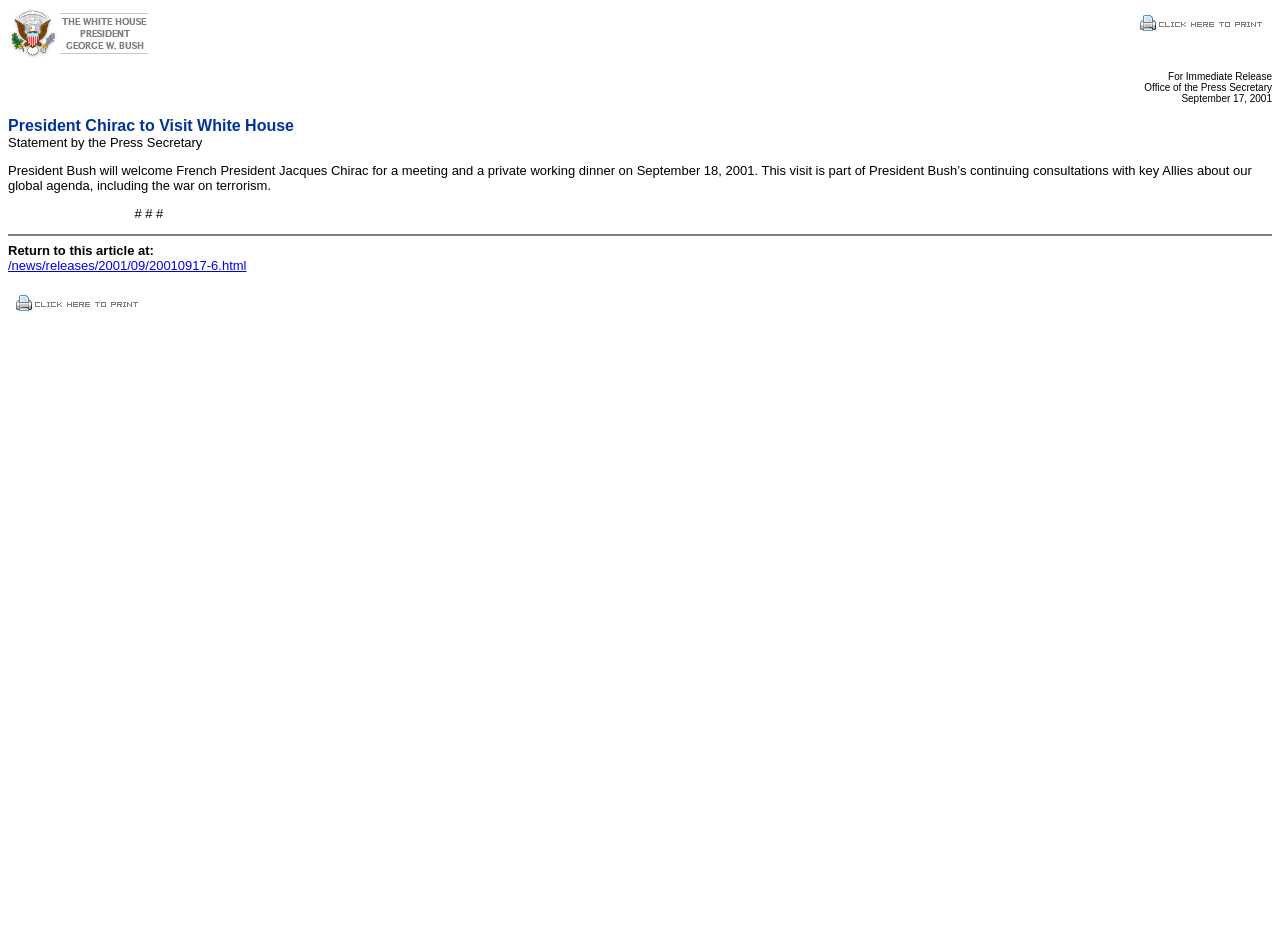Explain the webpage in detail.

The webpage appears to be a press release from the White House, with the title "President Chirac to Visit White House" prominently displayed at the top. Below the title, there is a layout table with two cells, one containing an image of the White House and President George W. Bush, and the other containing a link to print the document. 

To the right of the title, there are three lines of text: "For Immediate Release", "Office of the Press Secretary", and a date "September 17, 2001". 

Below these lines, there is a statement from the Press Secretary, which is a brief paragraph announcing President Bush's meeting with French President Jacques Chirac to discuss the global agenda, including the war on terrorism. 

Following the statement, there is a horizontal separator, and then a section with a link to return to the article and another link to print the document, accompanied by a small image. 

There are a total of two images on the page, both related to printing the document. There are also several links, including one to print the document and another to return to the article.